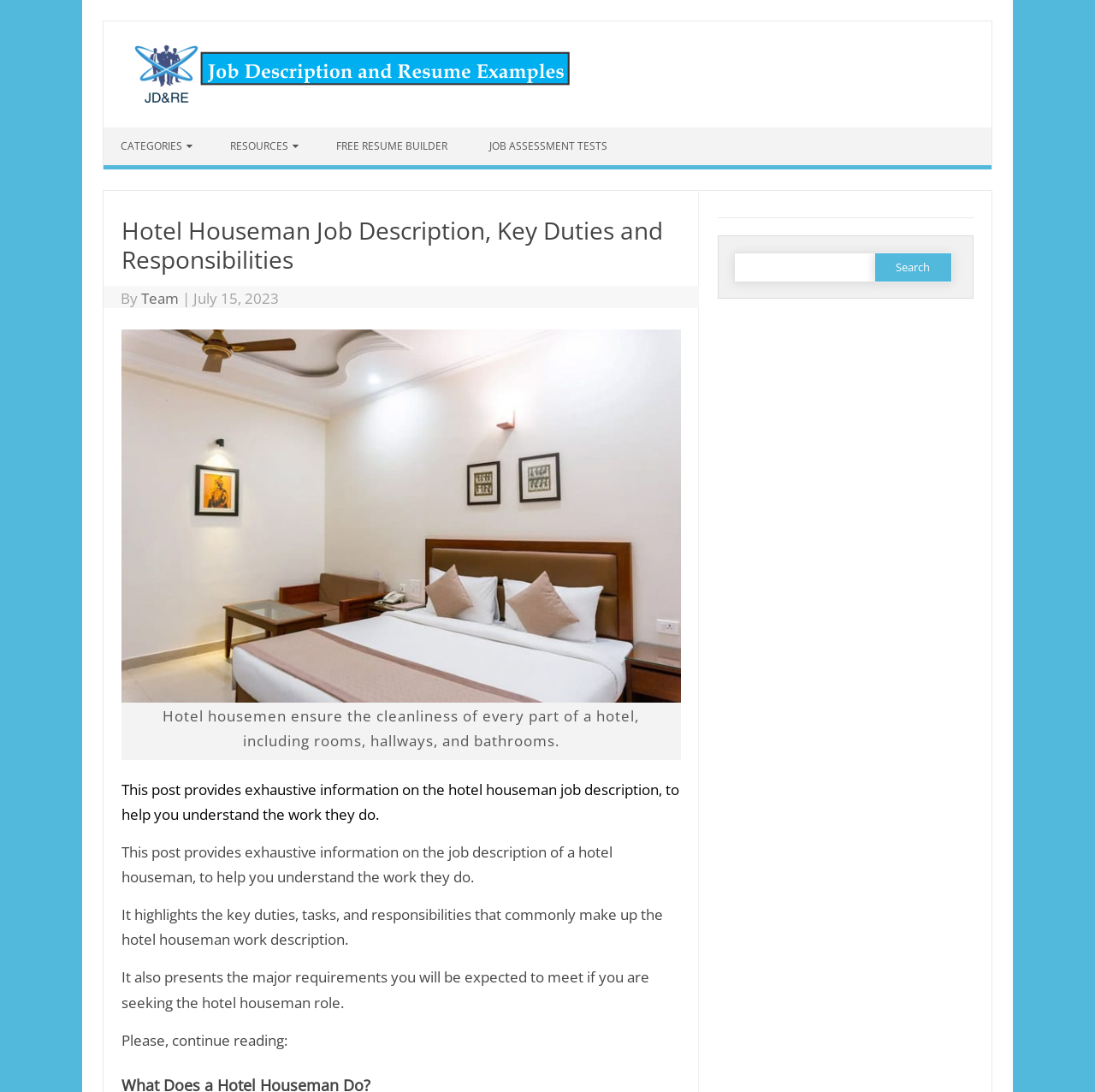Describe the webpage meticulously, covering all significant aspects.

The webpage is about the job description of a hotel houseman, including their key duties and responsibilities. At the top, there is a header section with a logo and several links, including "Job Description And Resume Examples", "CATEGORIES", "RESOURCES", "FREE RESUME BUILDER", and "JOB ASSESSMENT TESTS". 

Below the header section, there is a main content area with a heading that reads "Hotel Houseman Job Description, Key Duties and Responsibilities". This is followed by a subheading with the author and date, "By Team | July 15, 2023". 

To the right of the subheading, there is a figure with an image related to the hotel houseman job description, accompanied by a caption that explains the role of hotel housemen in ensuring the cleanliness of every part of a hotel. 

The main content area continues with a series of paragraphs that provide detailed information about the hotel houseman job description, including their key duties, tasks, and responsibilities. The text explains that the post will help readers understand the work of a hotel houseman and highlights the major requirements for the role. 

On the right side of the page, there is a complementary section with a search box that allows users to search for specific content. The search box has a label "Search for:" and a button to submit the search query.